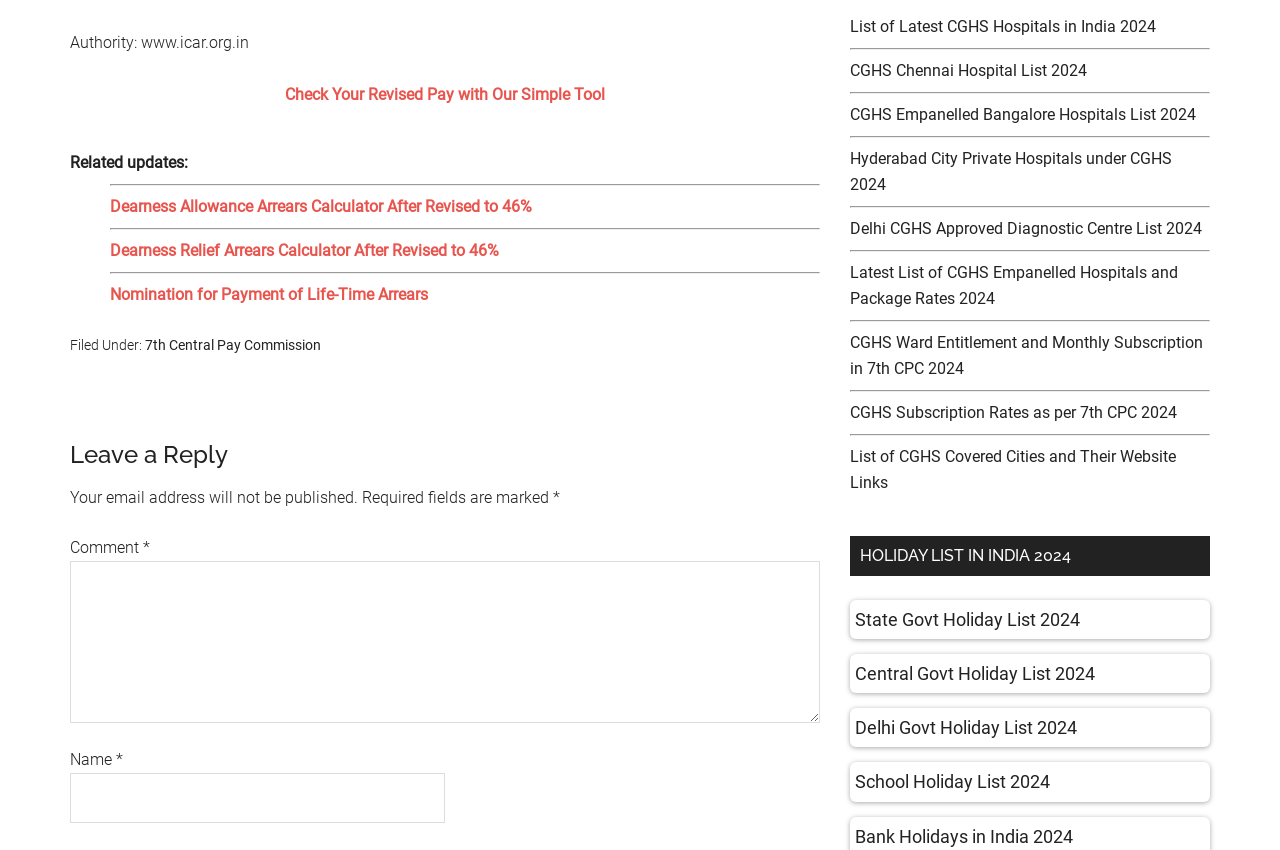Can you specify the bounding box coordinates for the region that should be clicked to fulfill this instruction: "Leave a reply".

[0.055, 0.518, 0.641, 0.552]